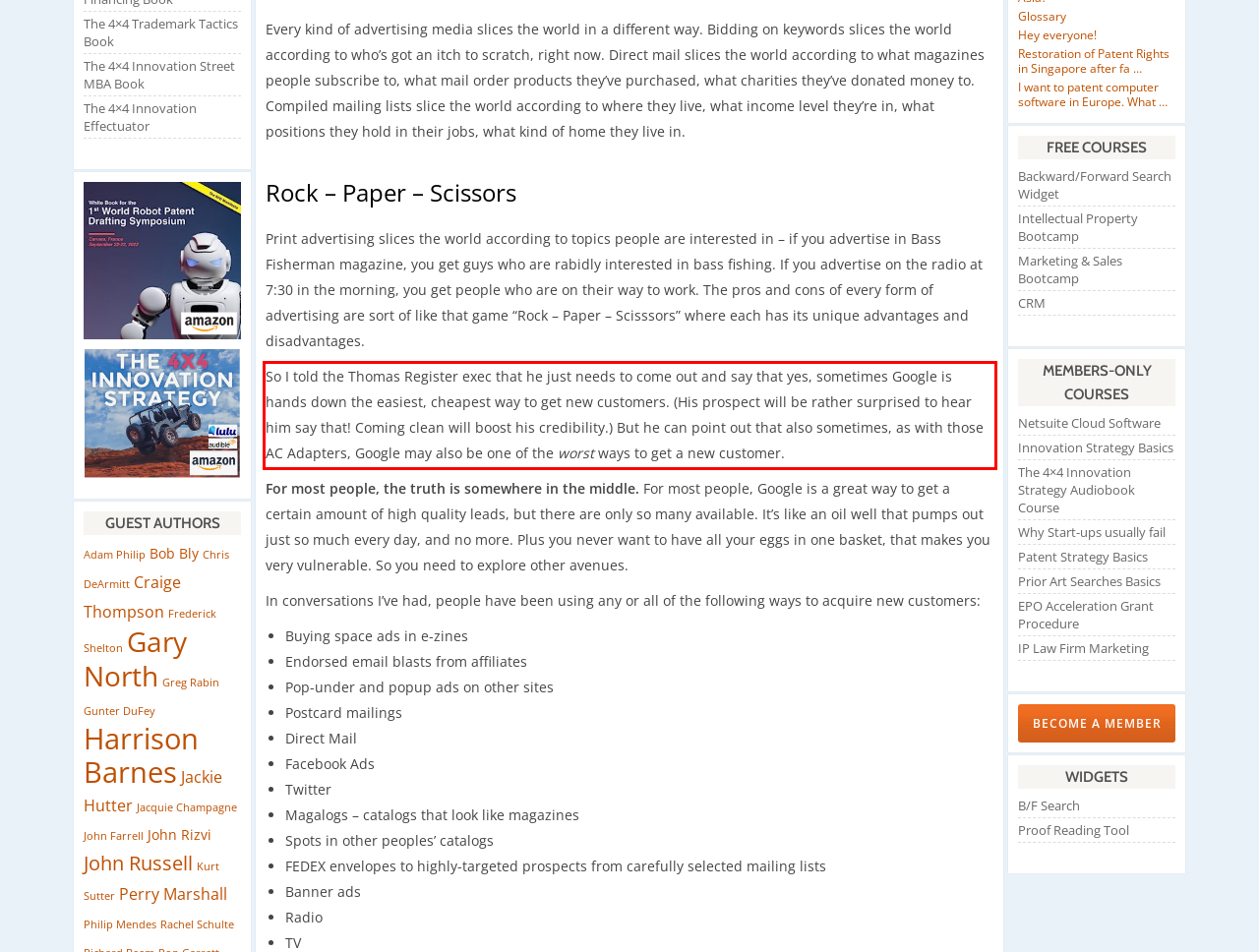Analyze the screenshot of the webpage and extract the text from the UI element that is inside the red bounding box.

So I told the Thomas Register exec that he just needs to come out and say that yes, sometimes Google is hands down the easiest, cheapest way to get new customers. (His prospect will be rather surprised to hear him say that! Coming clean will boost his credibility.) But he can point out that also sometimes, as with those AC Adapters, Google may also be one of the worst ways to get a new customer.